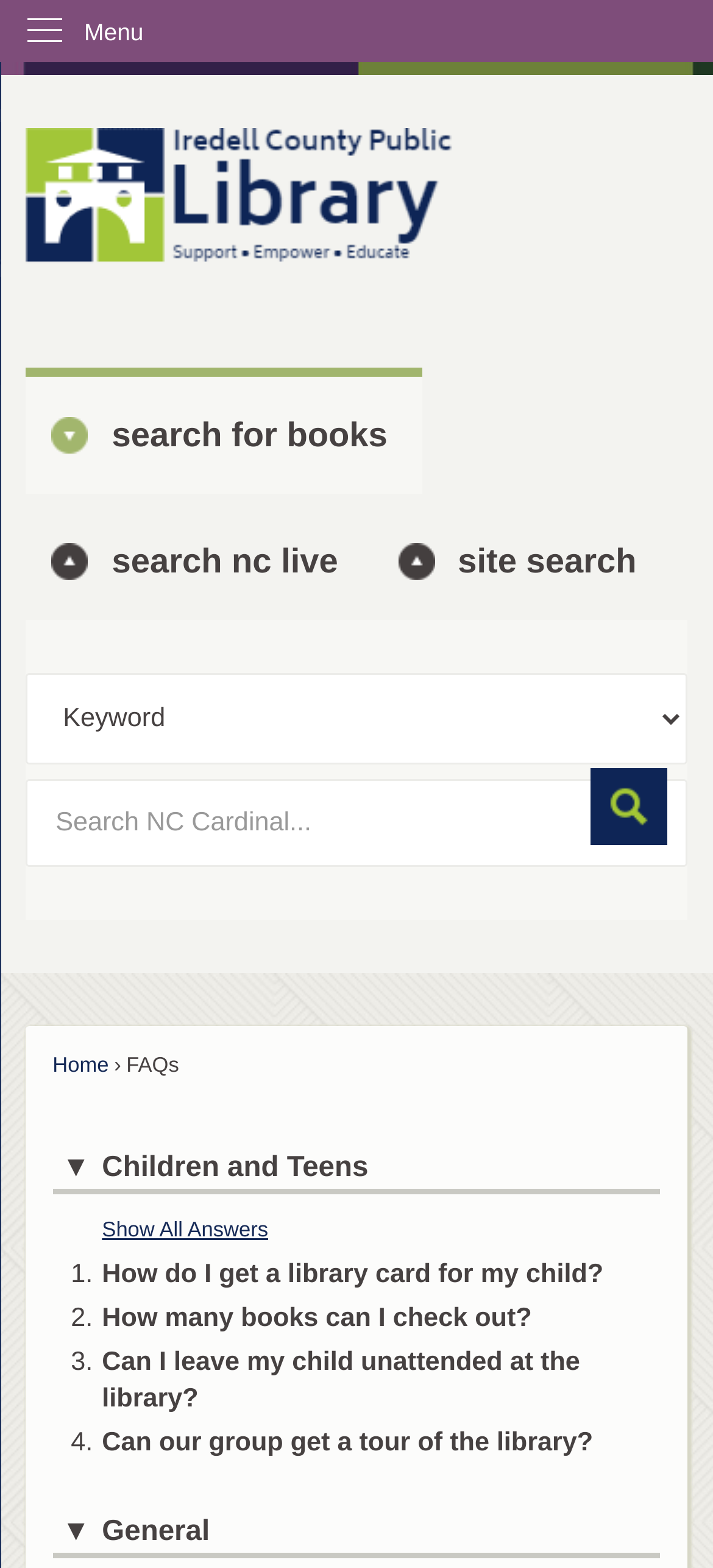Please locate the bounding box coordinates of the element that needs to be clicked to achieve the following instruction: "Get a library card for my child". The coordinates should be four float numbers between 0 and 1, i.e., [left, top, right, bottom].

[0.143, 0.803, 0.846, 0.822]